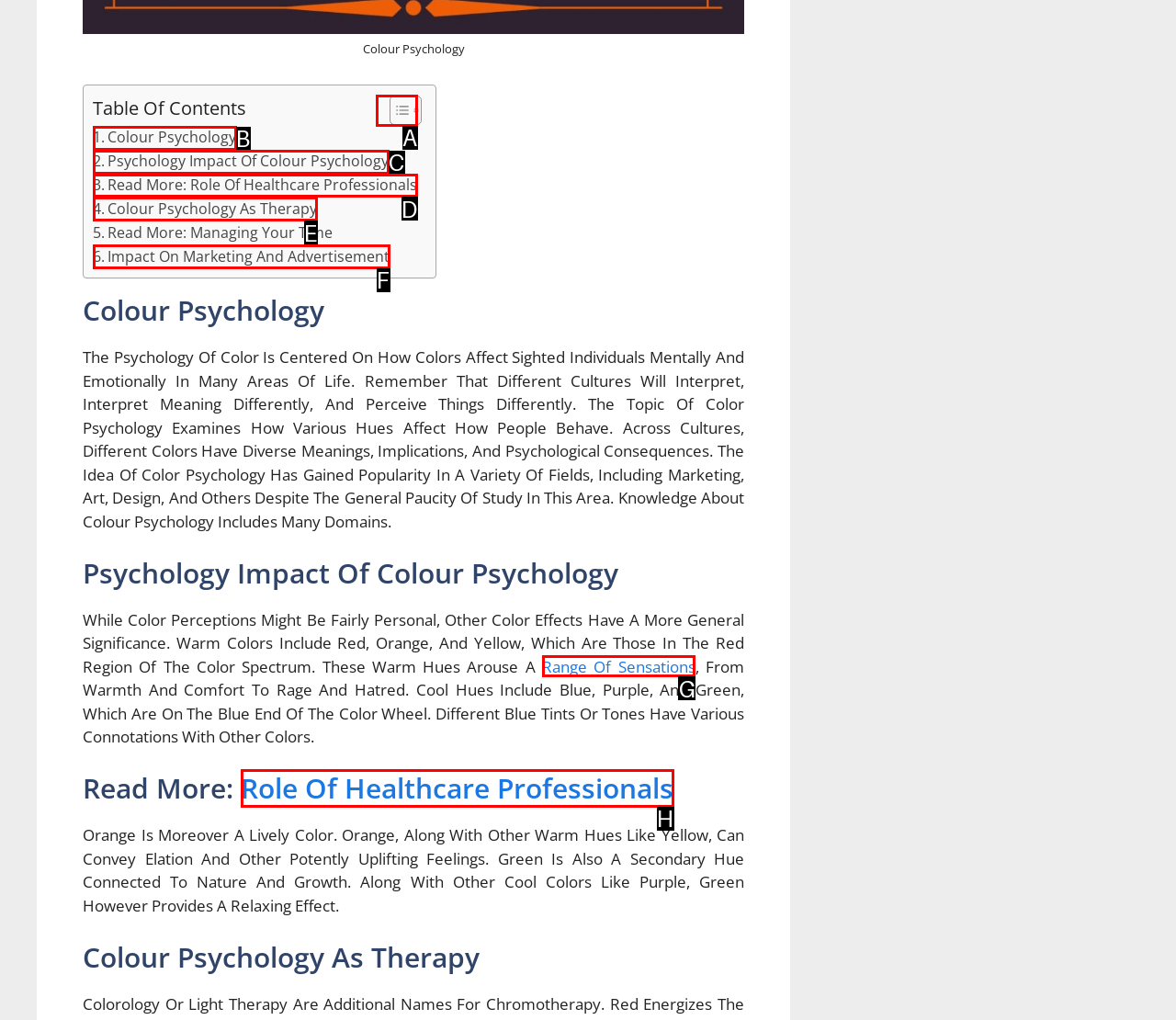Determine which option aligns with the description: Colour Psychology As Therapy. Provide the letter of the chosen option directly.

E